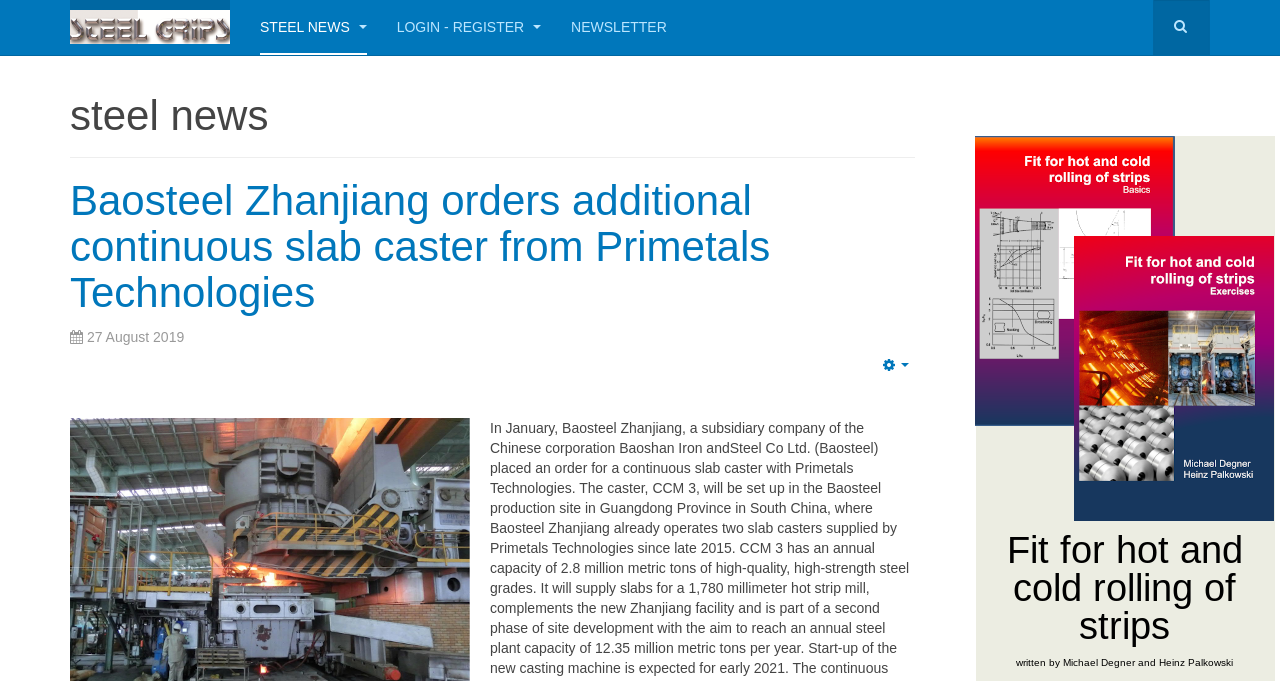What is the date of the news article?
Use the information from the image to give a detailed answer to the question.

The date of the news article can be found in the description list detail section, where it is stated as '27 August 2019'. This is likely the date the article was published.